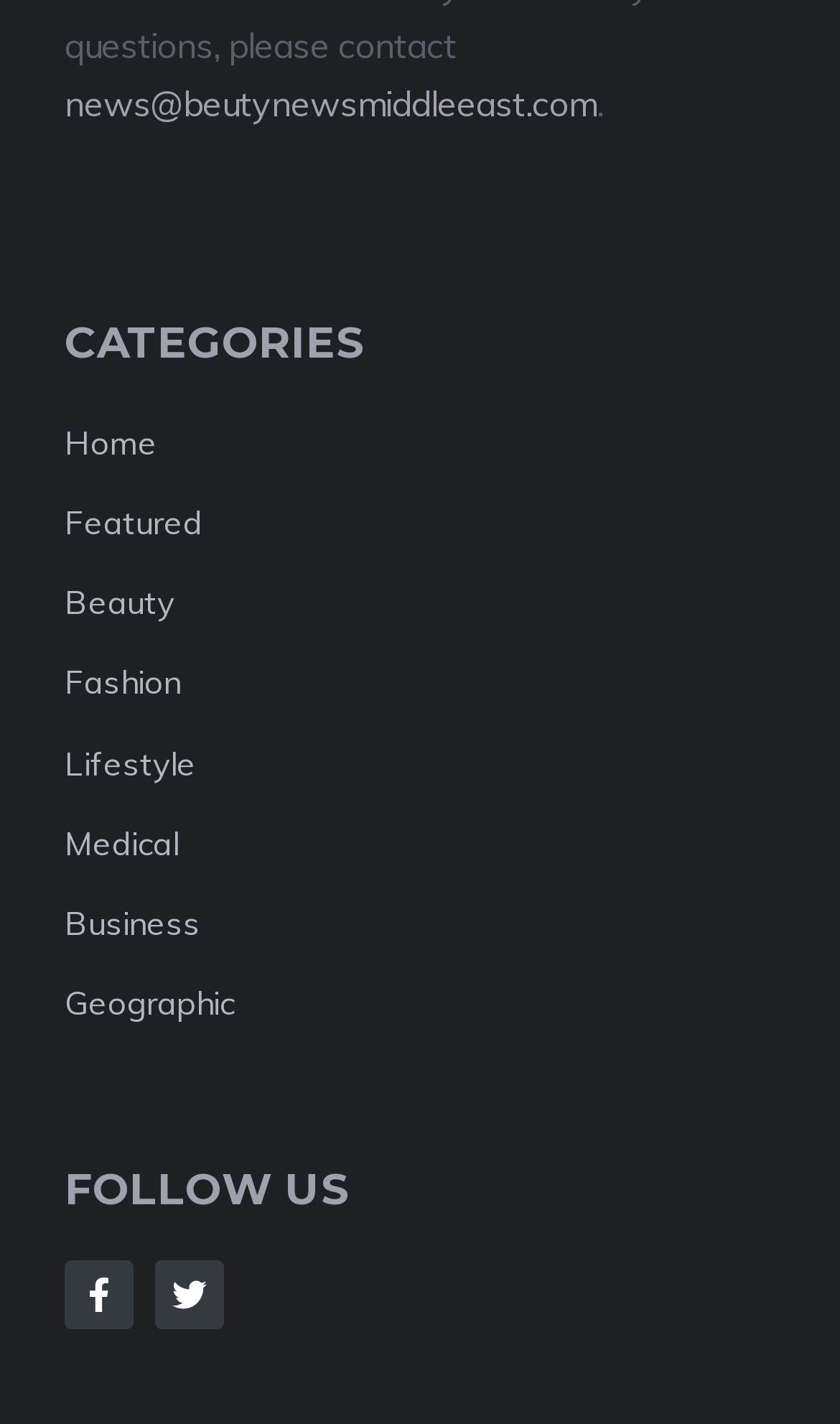Please locate the bounding box coordinates of the element that needs to be clicked to achieve the following instruction: "go to home page". The coordinates should be four float numbers between 0 and 1, i.e., [left, top, right, bottom].

[0.077, 0.296, 0.187, 0.325]